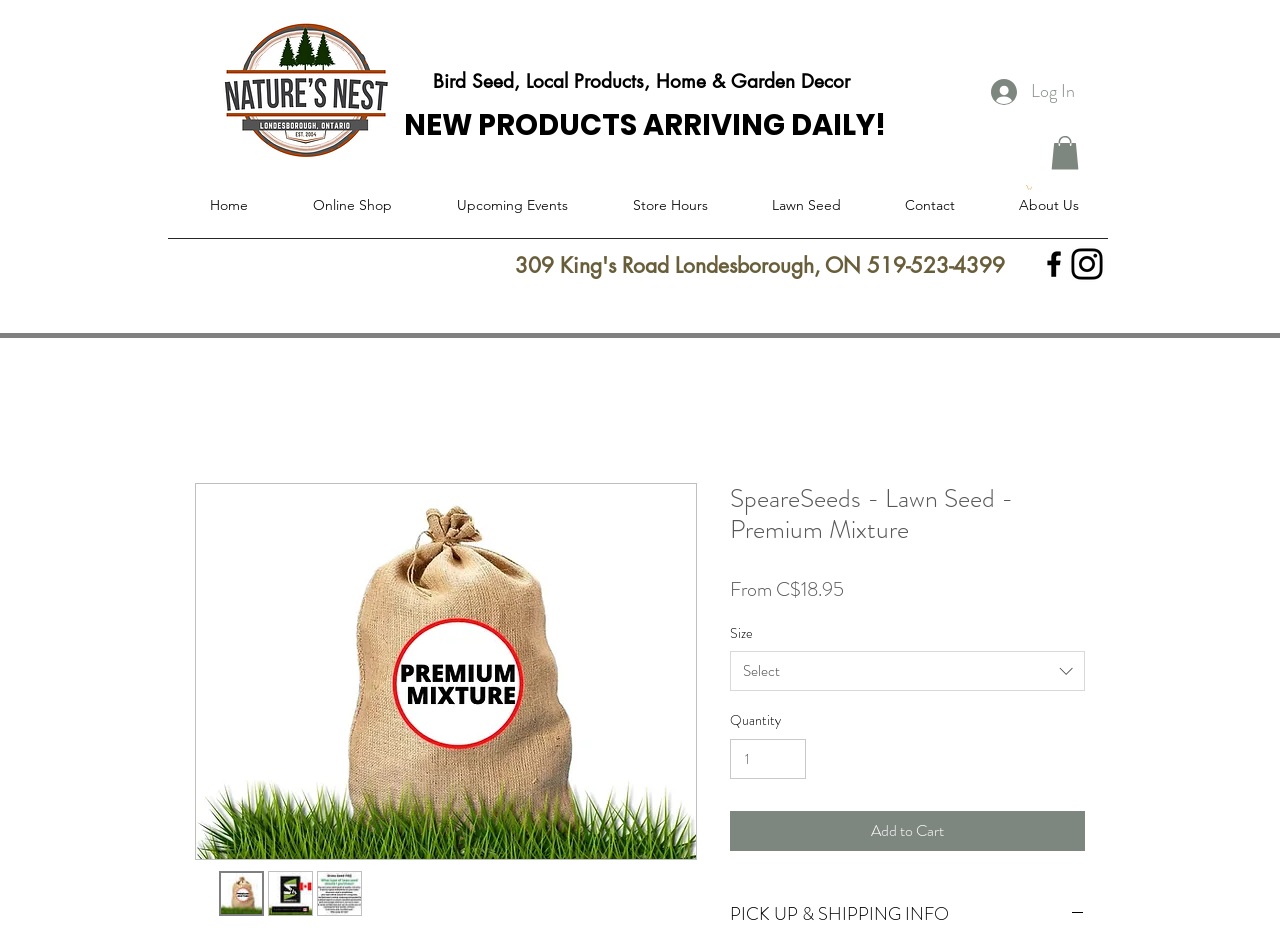Using the format (top-left x, top-left y, bottom-right x, bottom-right y), and given the element description, identify the bounding box coordinates within the screenshot: Select

[0.57, 0.693, 0.848, 0.735]